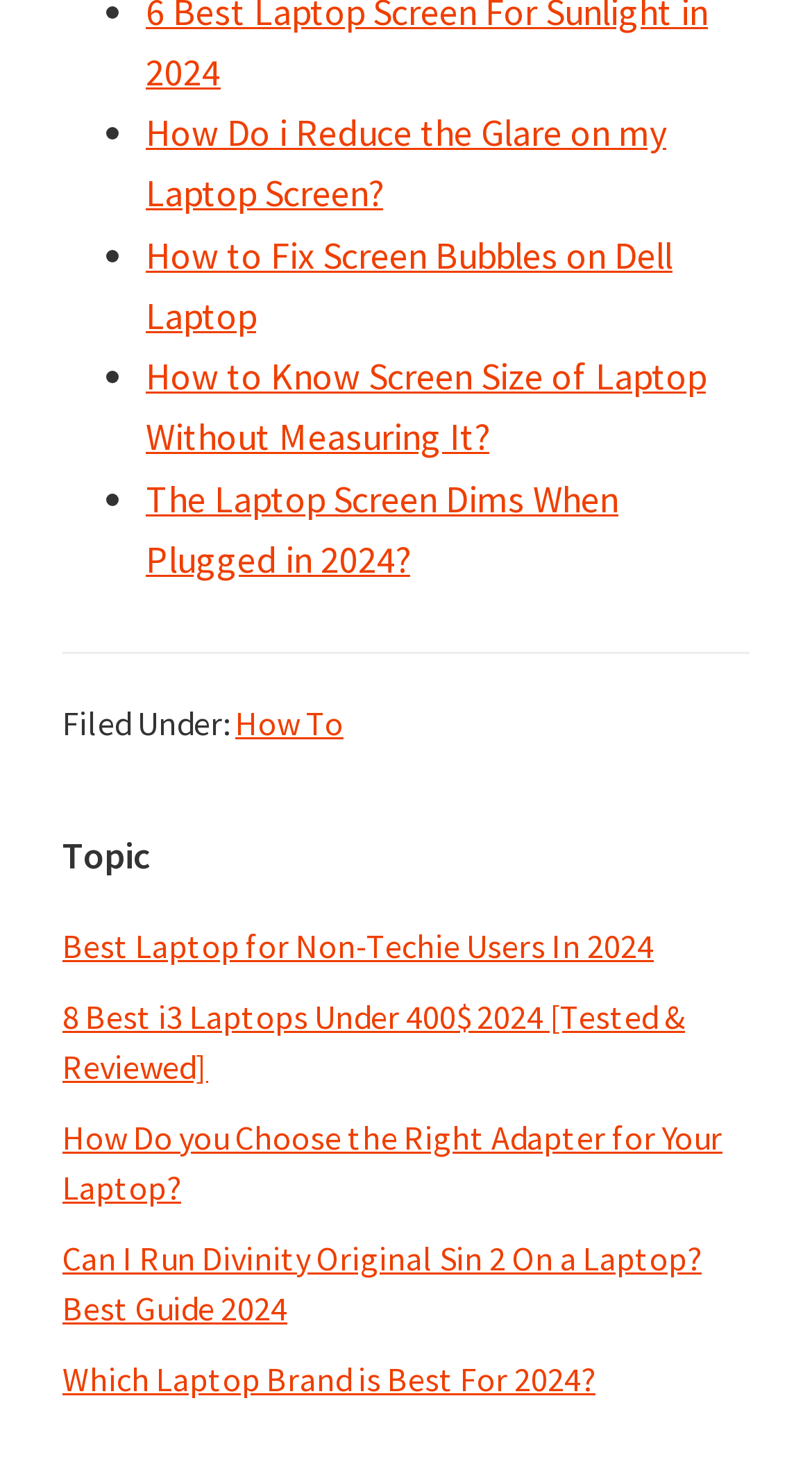Please analyze the image and give a detailed answer to the question:
What is the topic of the first link?

The first link is 'How Do i Reduce the Glare on my Laptop Screen?' which suggests that the topic is related to laptop screen issues.